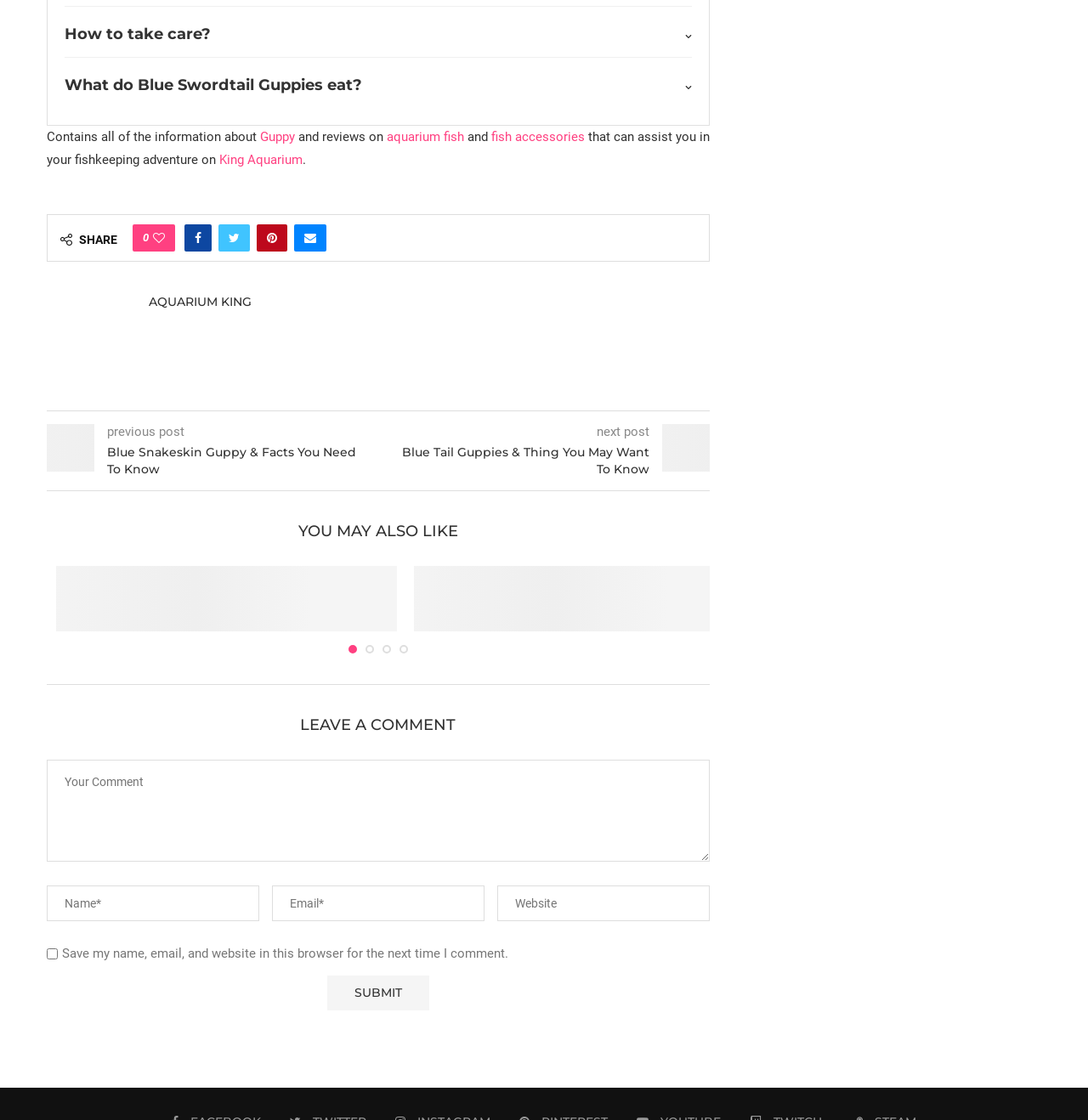Can you find the bounding box coordinates for the element that needs to be clicked to execute this instruction: "Share this post on Facebook"? The coordinates should be given as four float numbers between 0 and 1, i.e., [left, top, right, bottom].

[0.17, 0.2, 0.195, 0.225]